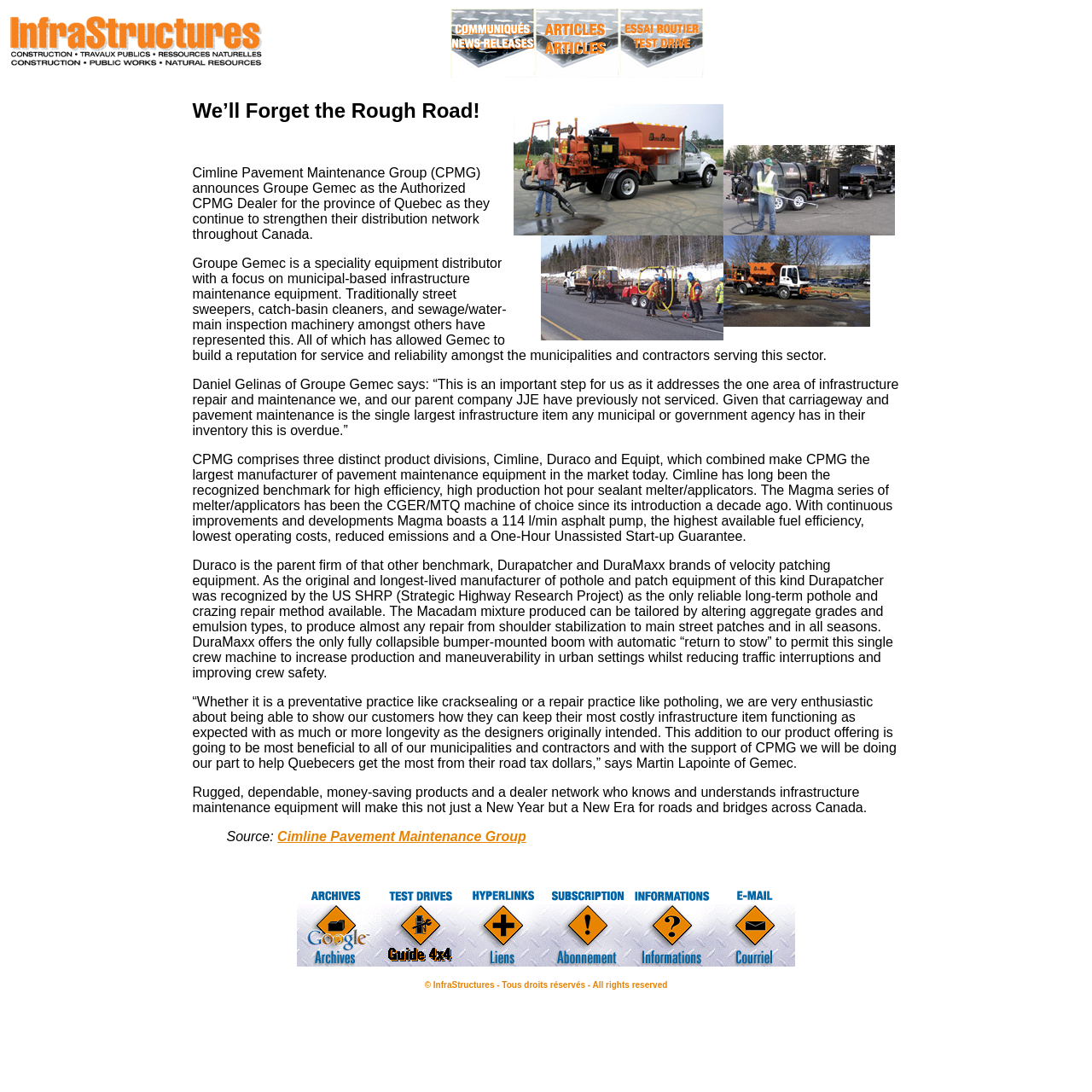What is the name of the equipment mentioned in the article?
Refer to the image and respond with a one-word or short-phrase answer.

Magma series